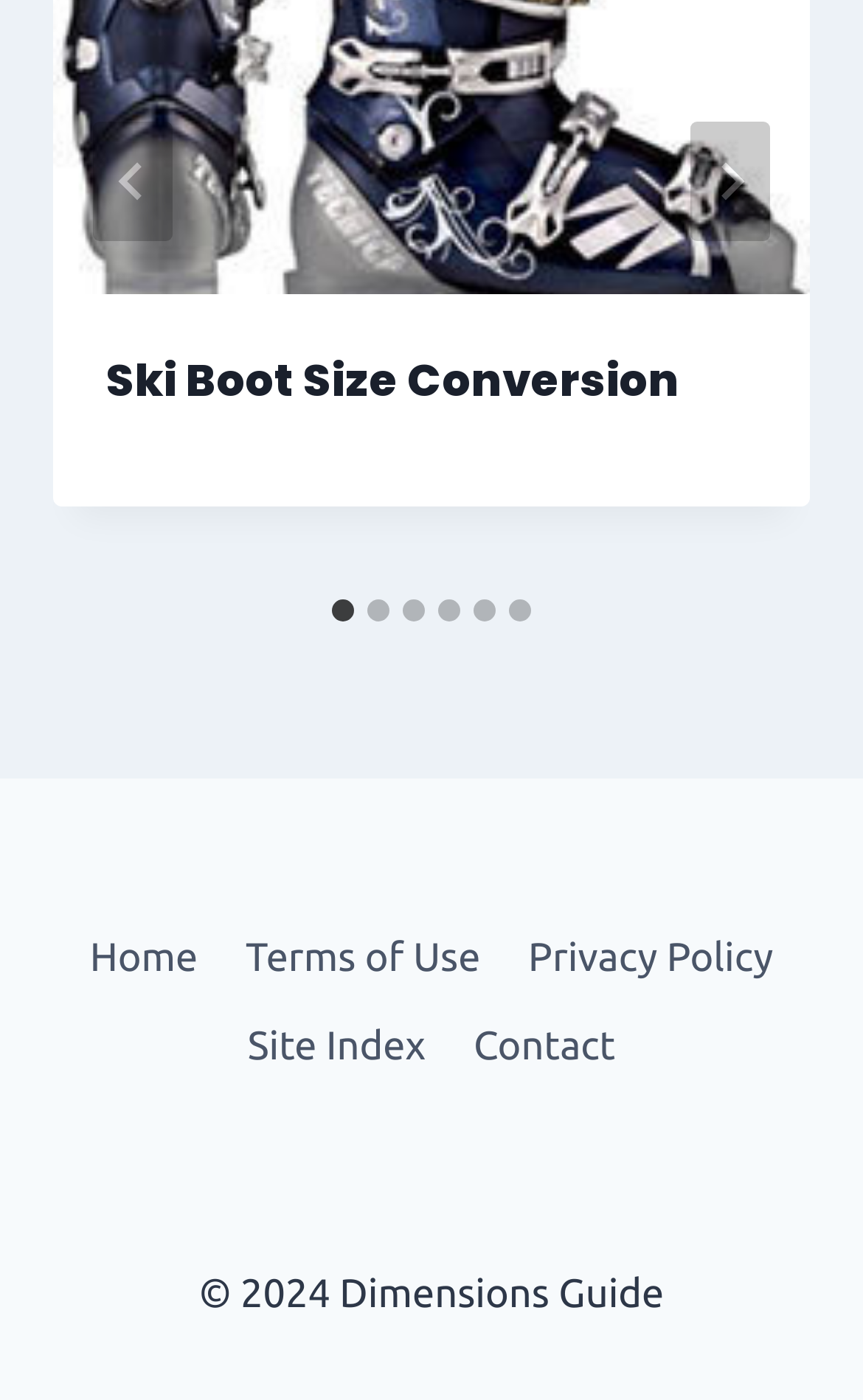Provide the bounding box coordinates of the HTML element this sentence describes: "Ski Boot Size Conversion". The bounding box coordinates consist of four float numbers between 0 and 1, i.e., [left, top, right, bottom].

[0.123, 0.249, 0.787, 0.294]